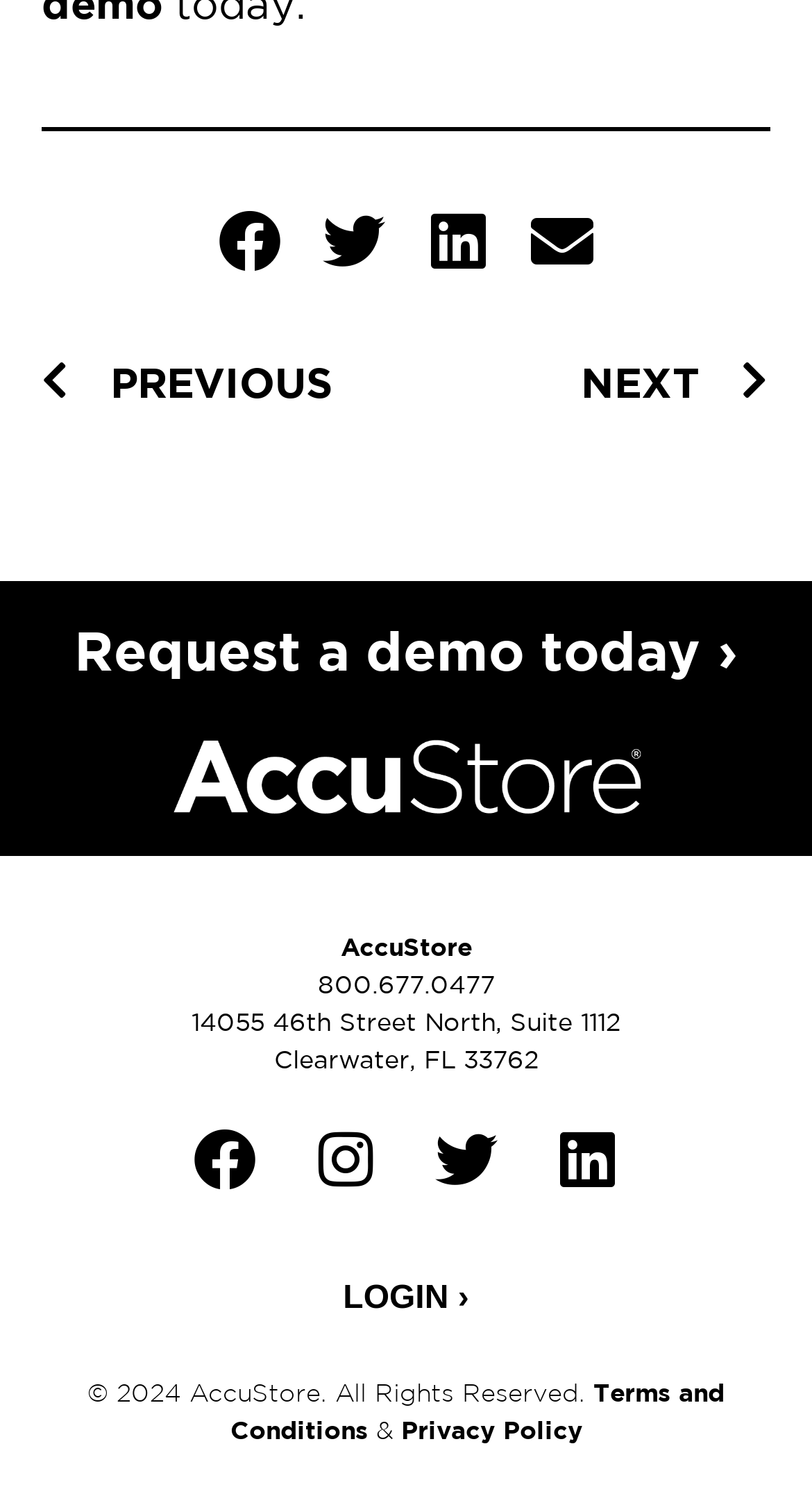Please identify the bounding box coordinates of where to click in order to follow the instruction: "View Privacy Policy".

[0.494, 0.936, 0.717, 0.957]